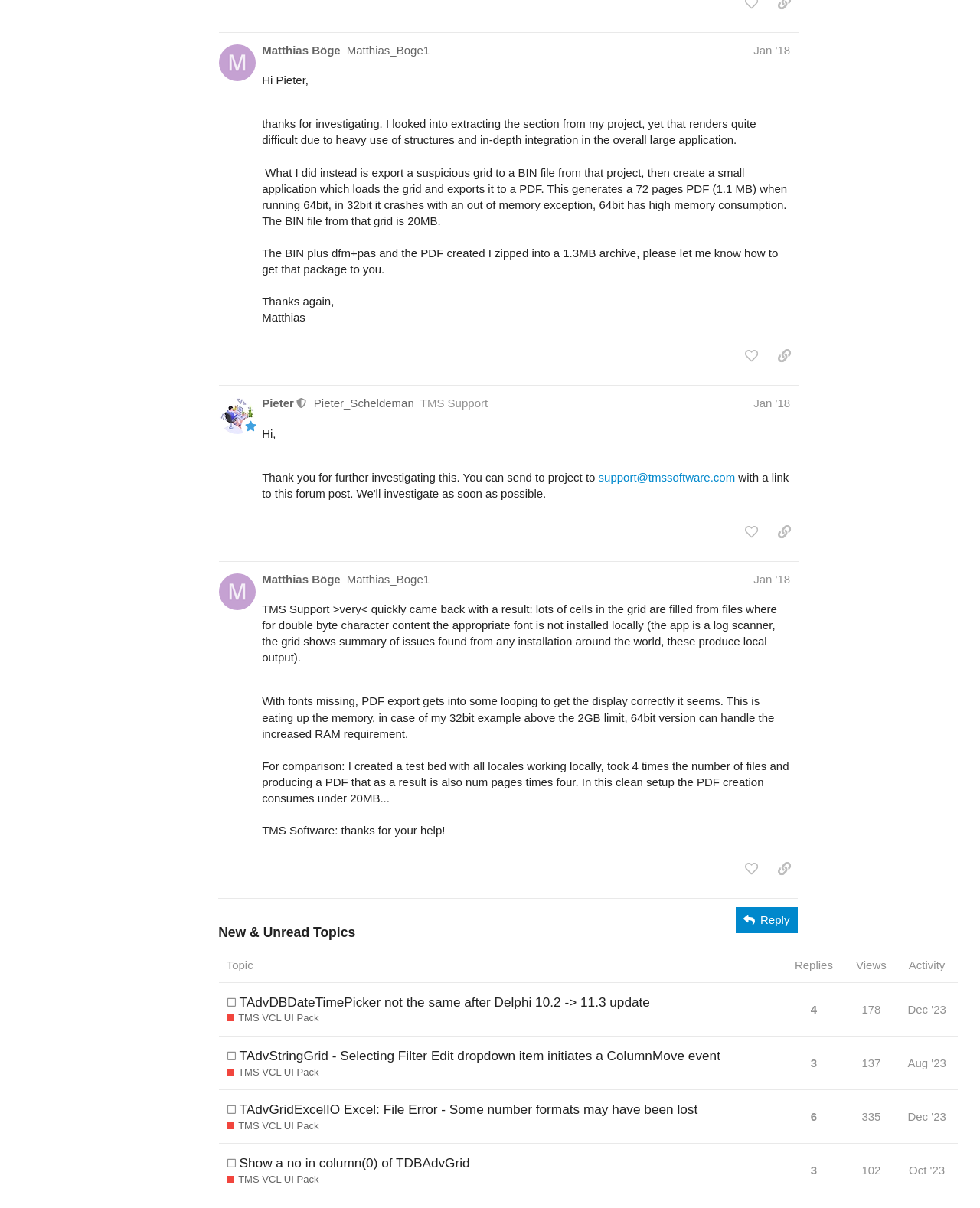Please provide a short answer using a single word or phrase for the question:
What is the username of the first poster?

Matthias Böge